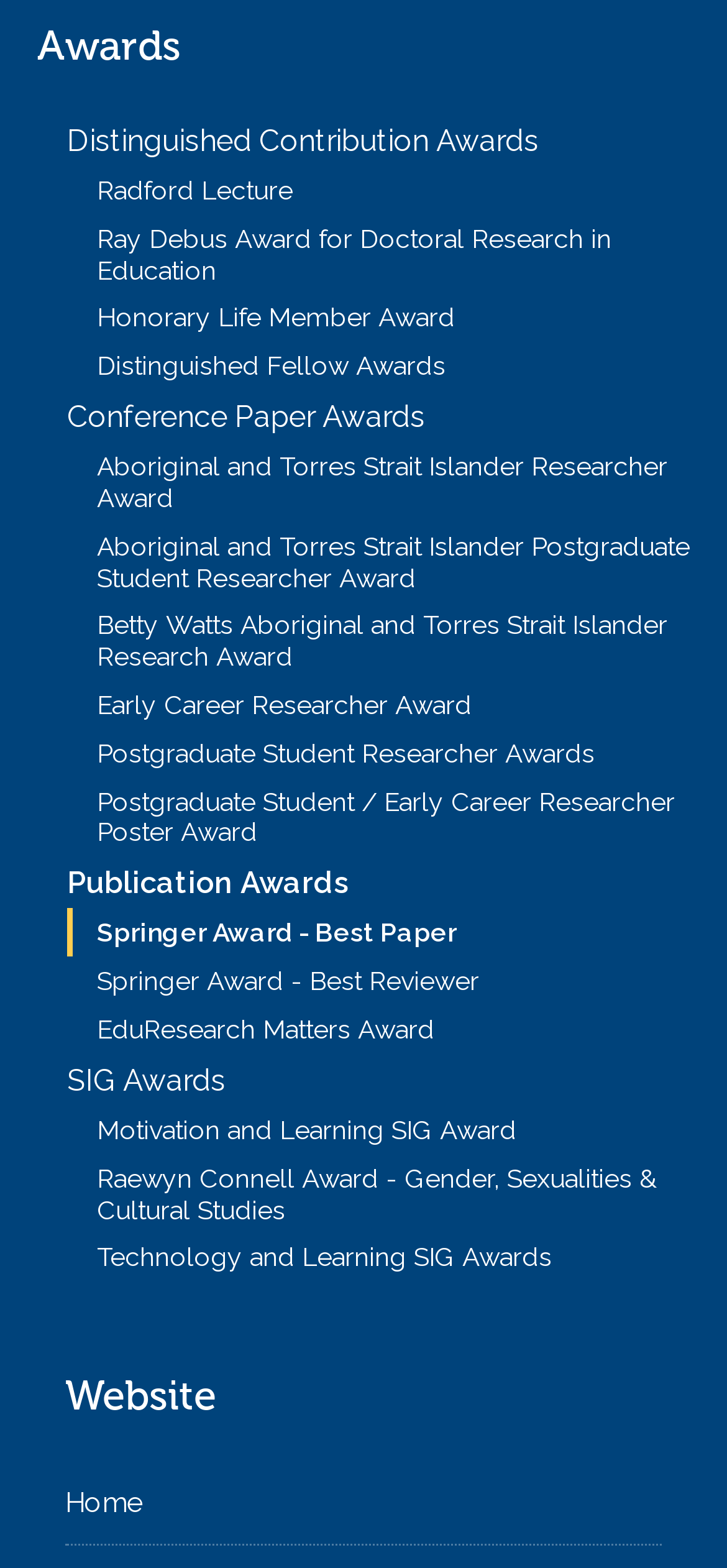Based on the element description: "Distinguished Contribution Awards", identify the bounding box coordinates for this UI element. The coordinates must be four float numbers between 0 and 1, listed as [left, top, right, bottom].

[0.051, 0.072, 0.949, 0.106]